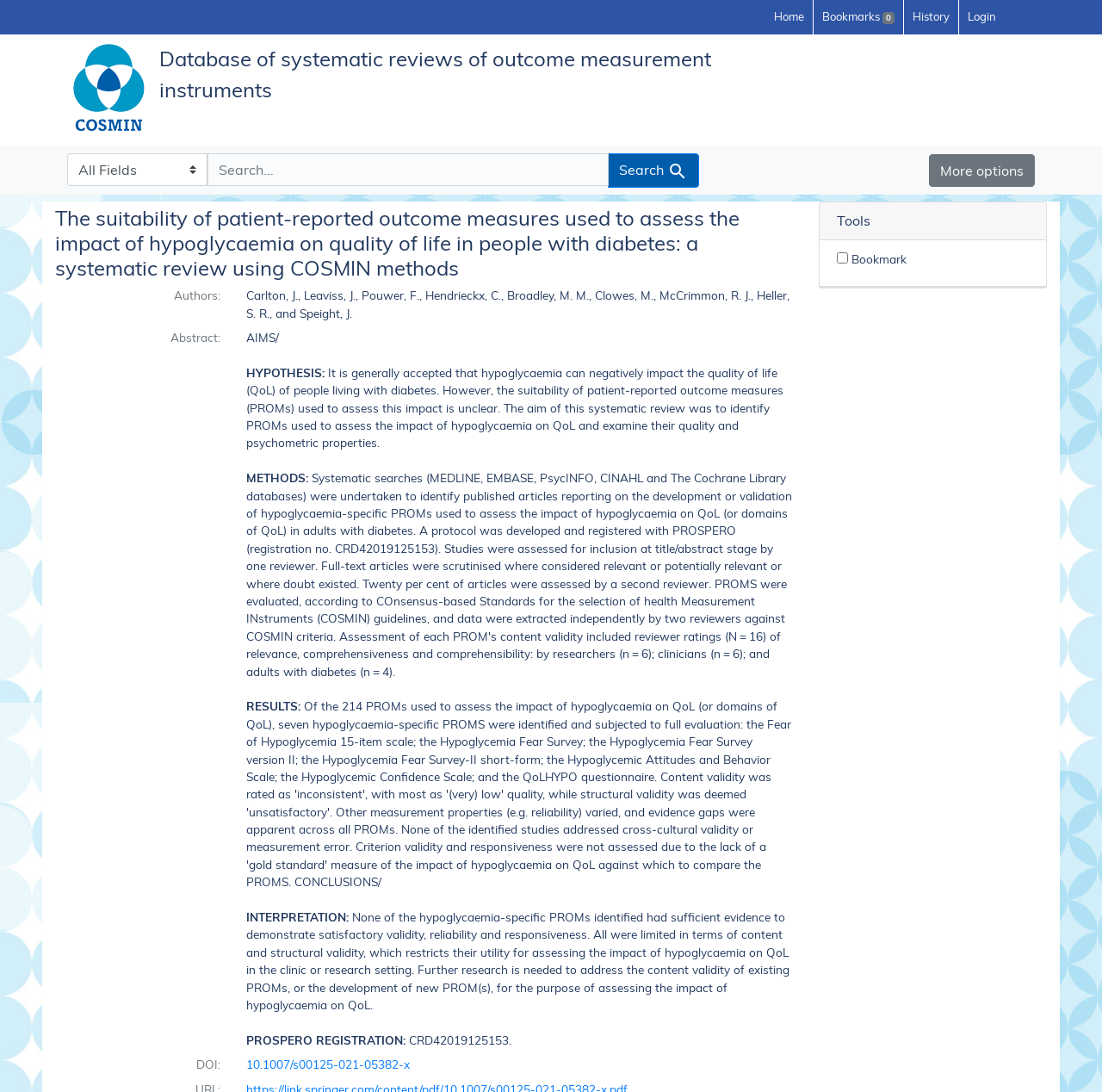Please determine the bounding box coordinates of the element's region to click in order to carry out the following instruction: "Go to the next page". The coordinates should be four float numbers between 0 and 1, i.e., [left, top, right, bottom].

None